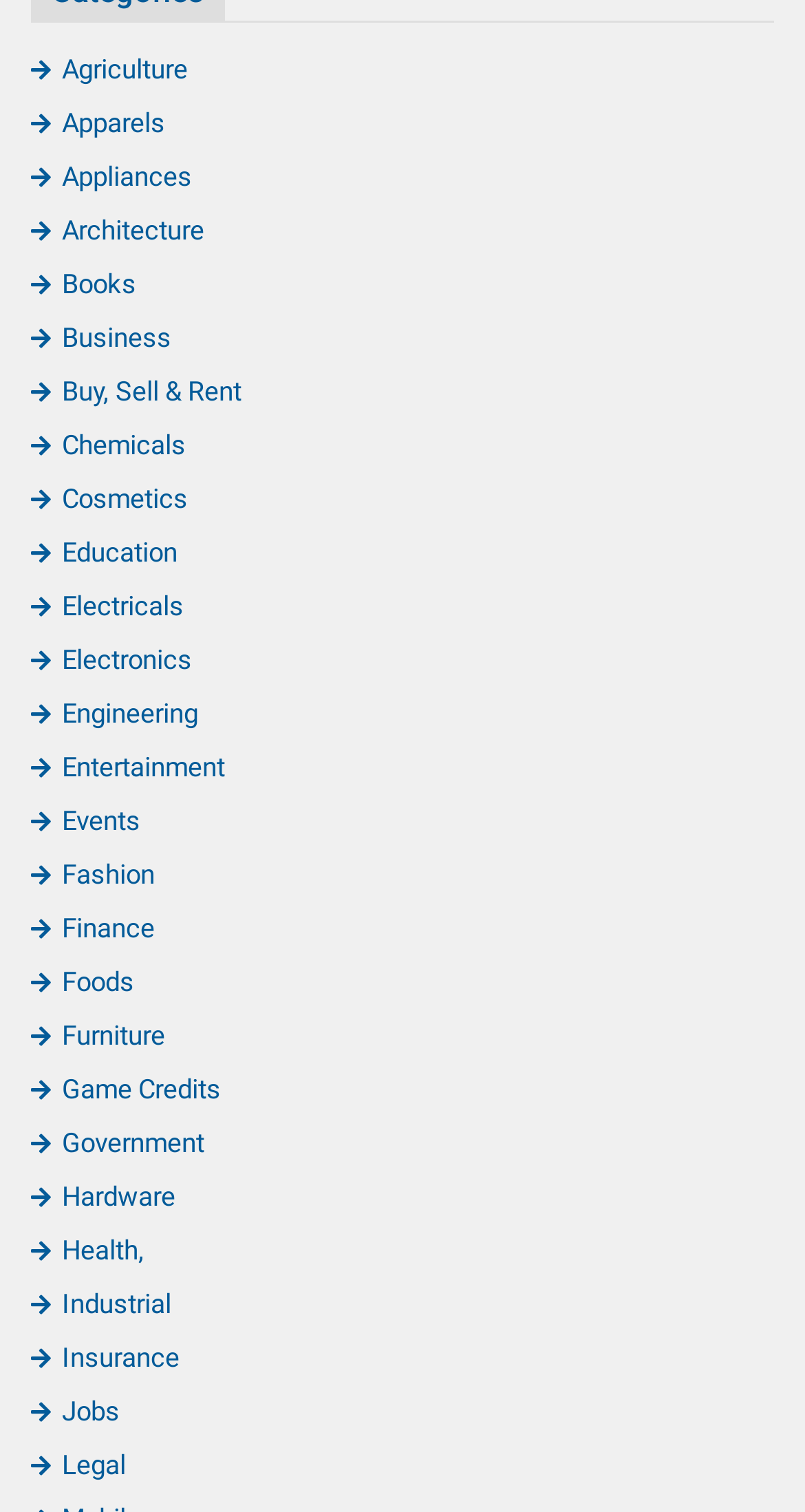Identify the bounding box coordinates for the UI element that matches this description: "Buy, Sell & Rent".

[0.038, 0.249, 0.3, 0.269]